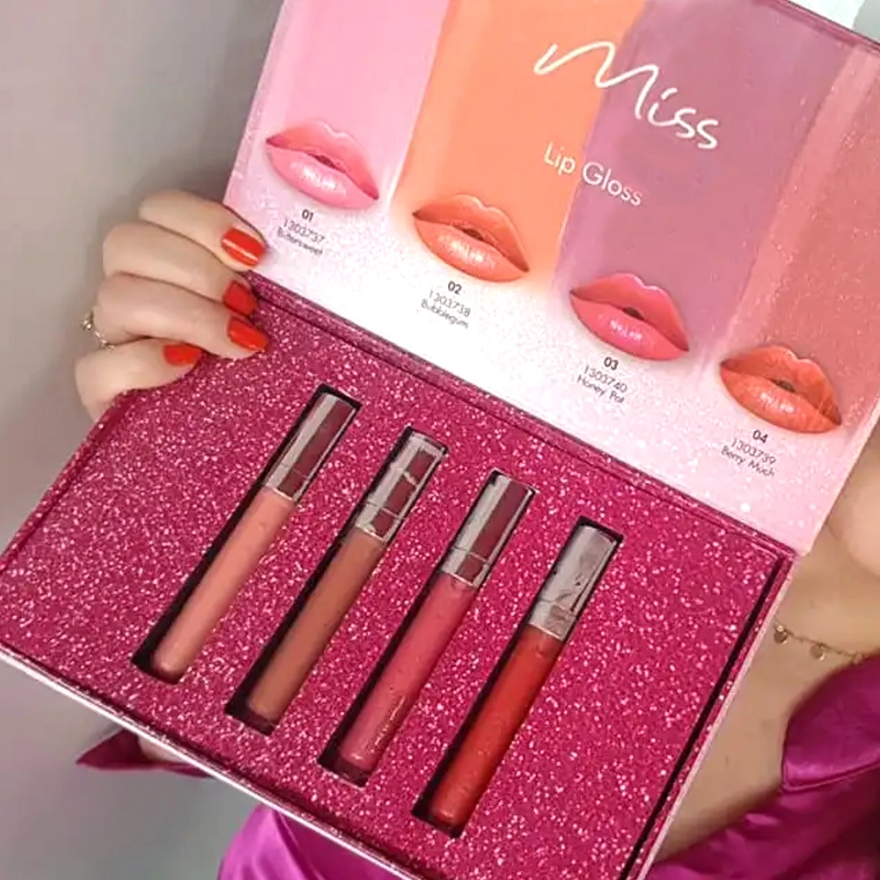Break down the image and describe each part extensively.

The image showcases a vibrant lip gloss set from the brand "Miss." The packaging is an eye-catching pink with a sparkling finish, elegantly designed to showcase four lip glosses arranged neatly within. At the top, there are four illustrated lips in varying shades, labeled with numbers representing the glosses below. Each lip gloss is housed in a sleek container, and their colors range from soft nudes to a bold red, reflecting a variety of options suitable for different styles and occasions. The overall presentation is visually appealing, emphasizing the product's quality and charm, making it an enticing choice for makeup enthusiasts. The background features a soft neutral tone, allowing the glittering box and vibrant glosses to stand out prominently.